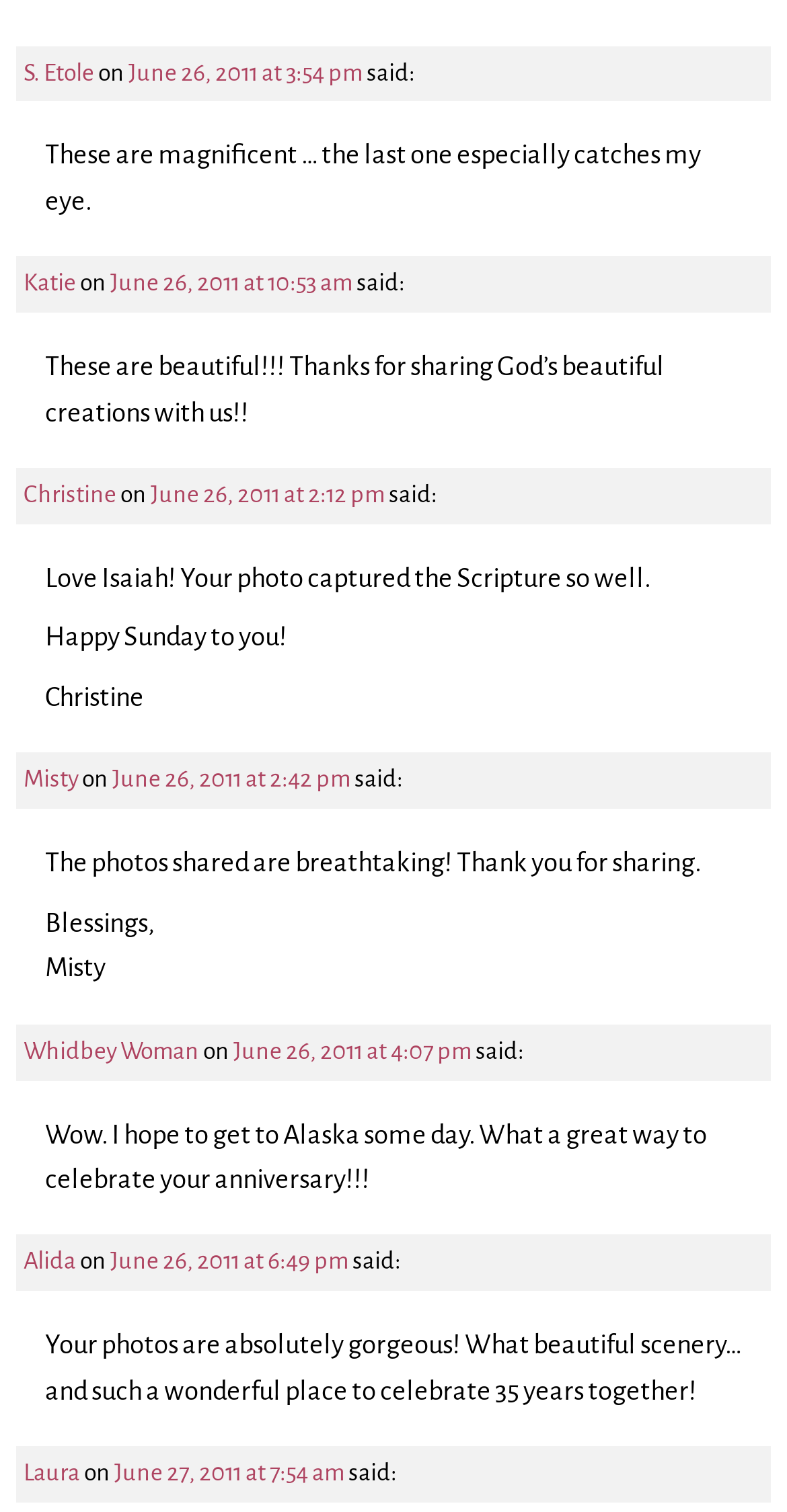Please look at the image and answer the question with a detailed explanation: Who is the author of the first comment?

I looked at the first article on the webpage, which represents the first comment. The link 'S. Etole' is the author of this comment.